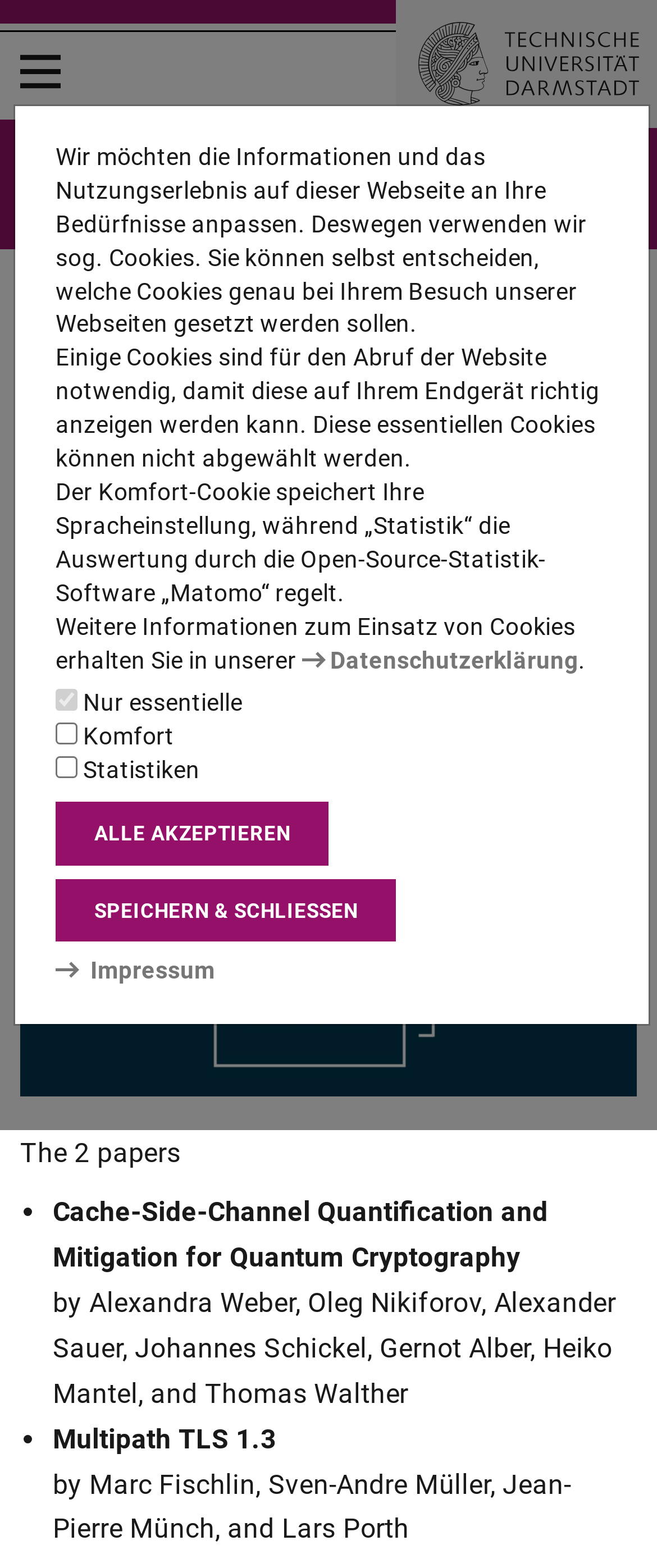Pinpoint the bounding box coordinates of the area that must be clicked to complete this instruction: "Go back".

[0.031, 0.248, 0.197, 0.265]